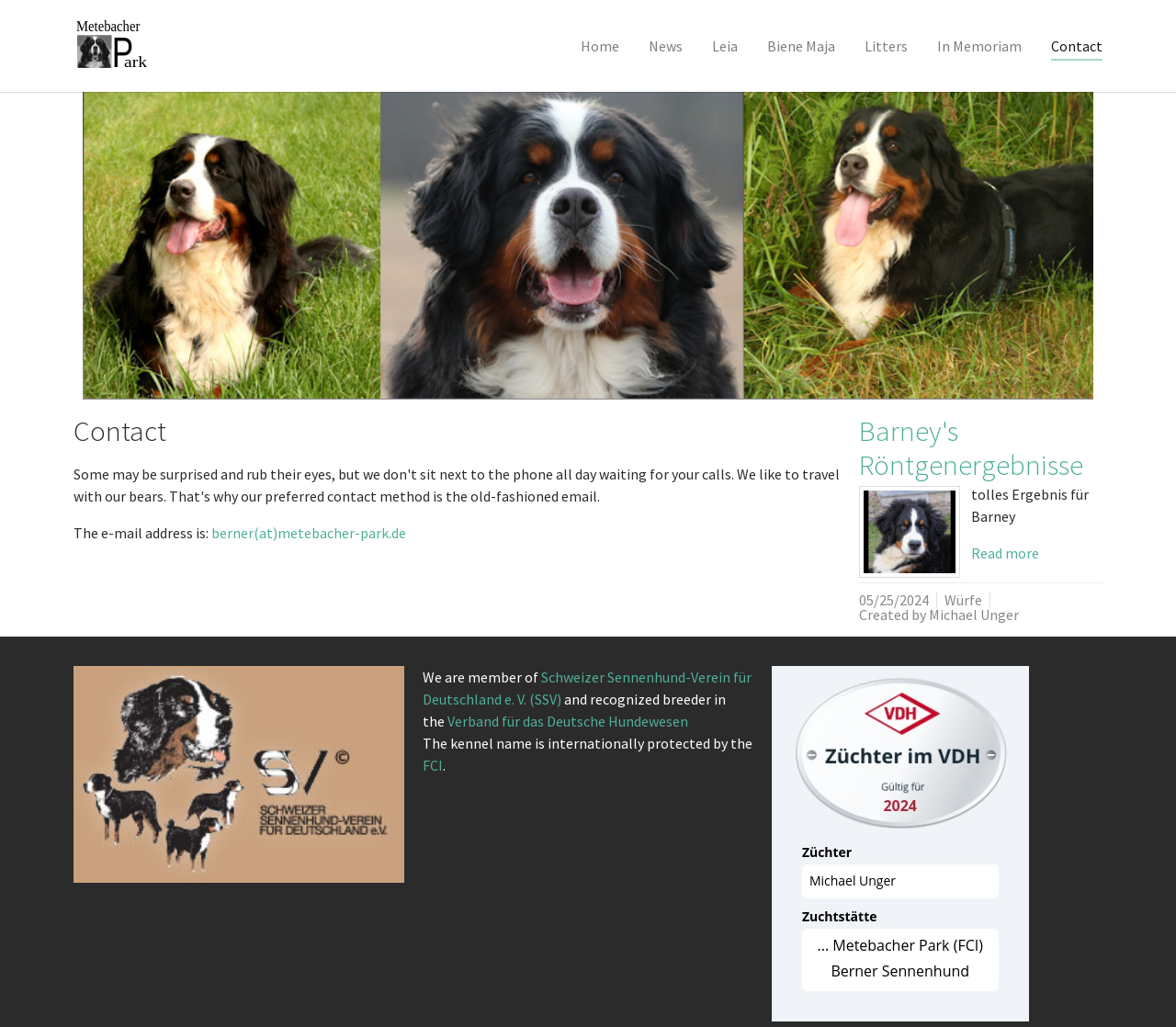Highlight the bounding box coordinates of the region I should click on to meet the following instruction: "Click the Home link".

[0.481, 0.027, 0.539, 0.063]